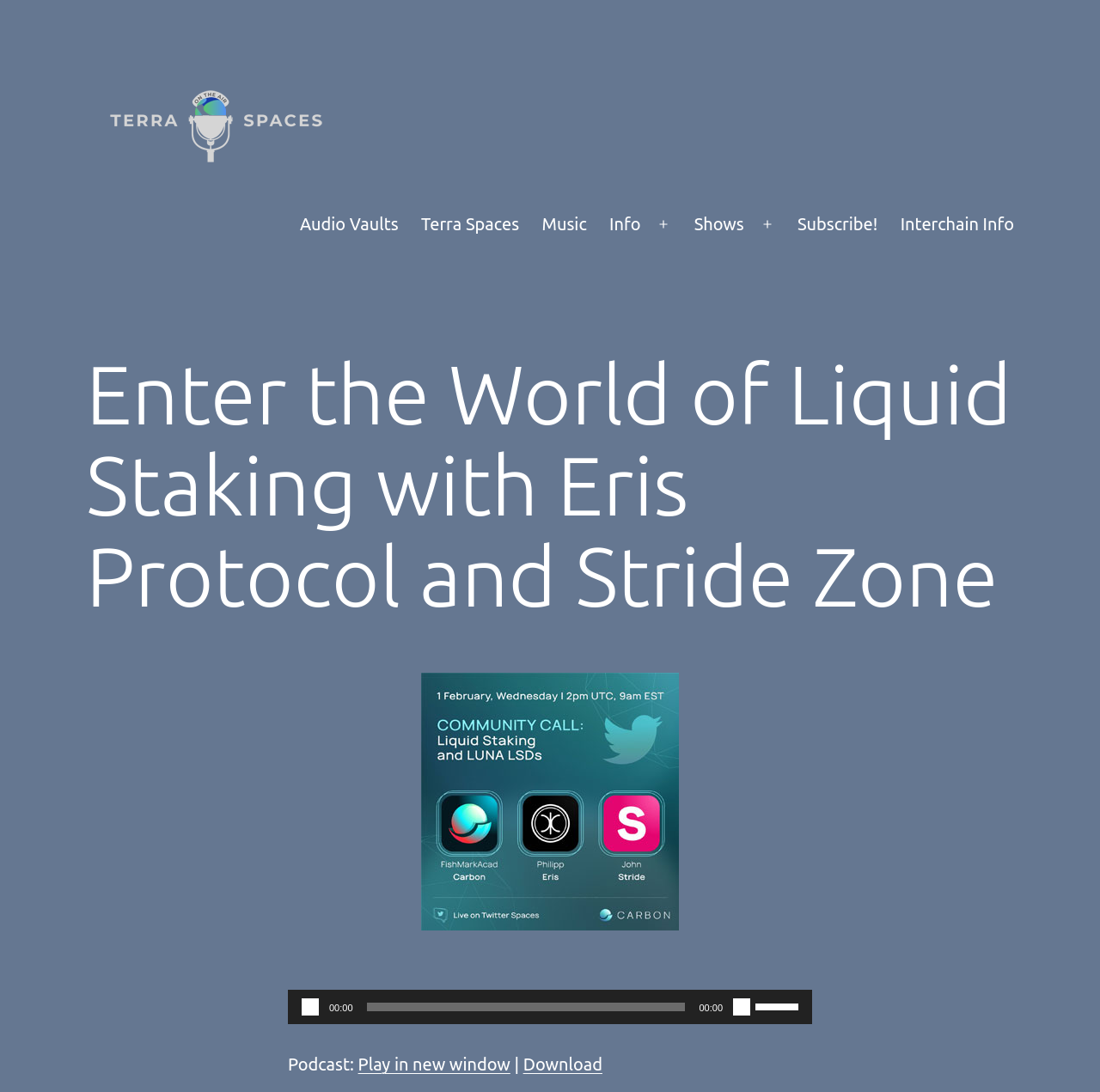Given the description Open menu, predict the bounding box coordinates of the UI element. Ensure the coordinates are in the format (top-left x, top-left y, bottom-right x, bottom-right y) and all values are between 0 and 1.

[0.68, 0.186, 0.715, 0.225]